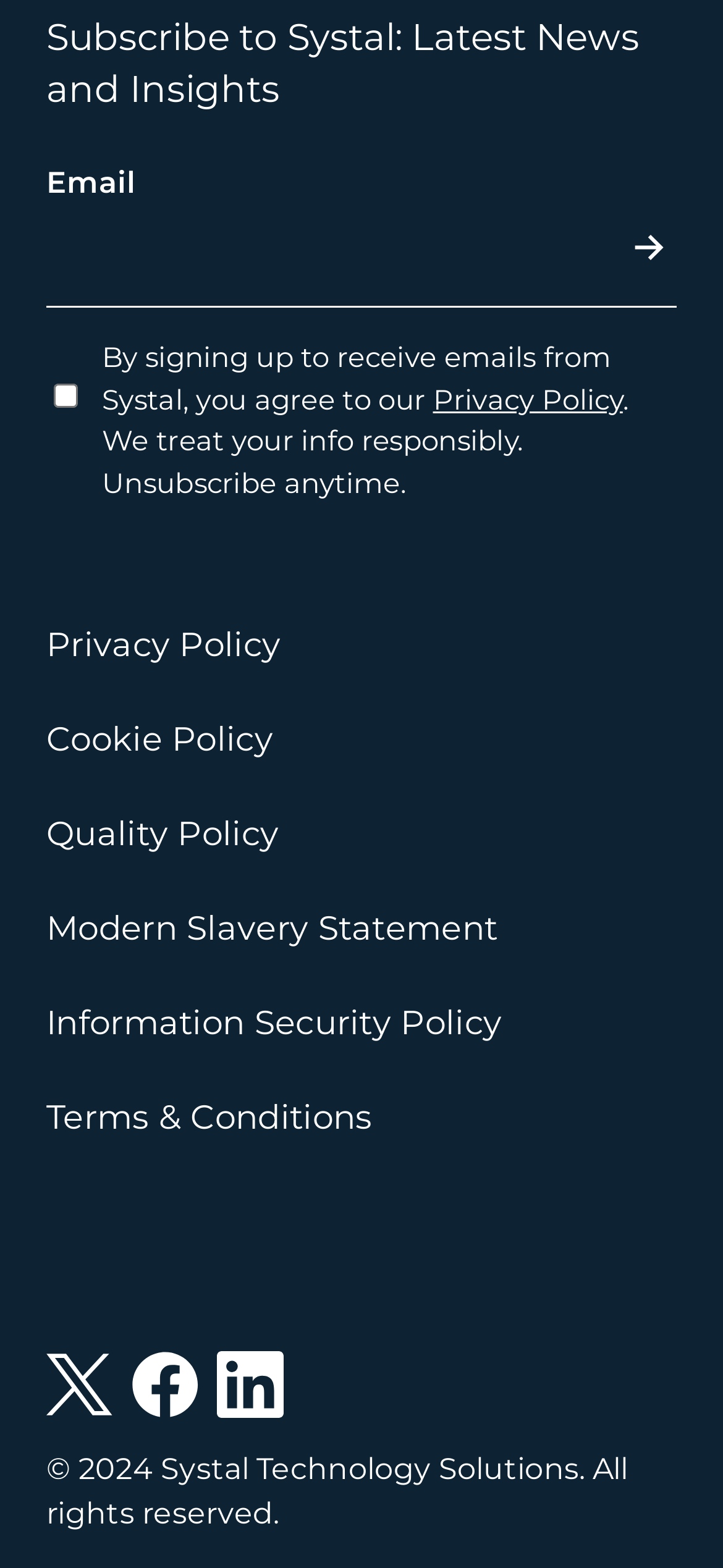How many images are at the bottom of the webpage?
From the details in the image, provide a complete and detailed answer to the question.

There are three image elements at the bottom of the webpage, with bounding box coordinates [0.064, 0.862, 0.156, 0.904], [0.182, 0.862, 0.274, 0.904], and [0.3, 0.862, 0.392, 0.904], respectively.